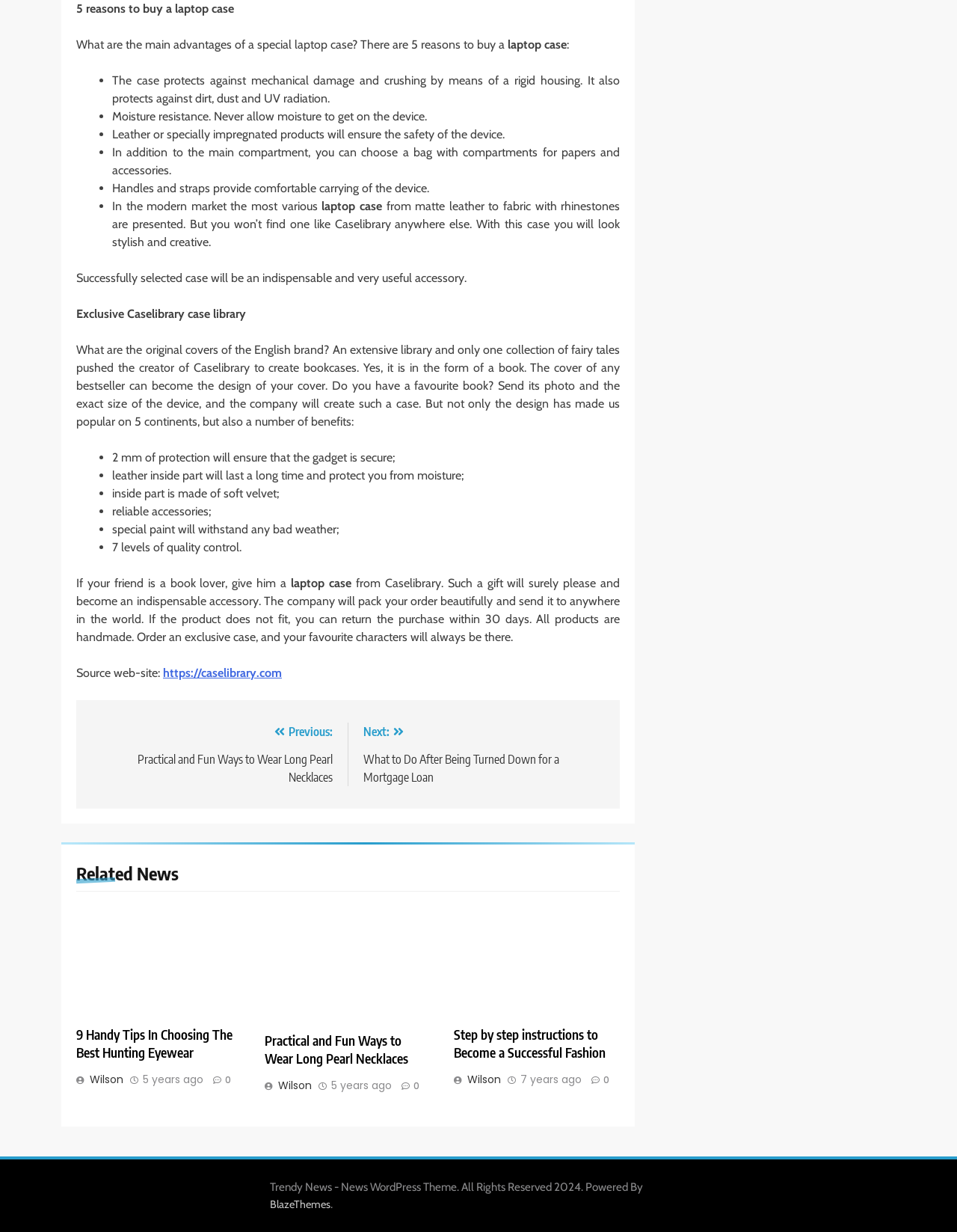What is the website of Caselibrary?
Please provide a single word or phrase as the answer based on the screenshot.

https://caselibrary.com